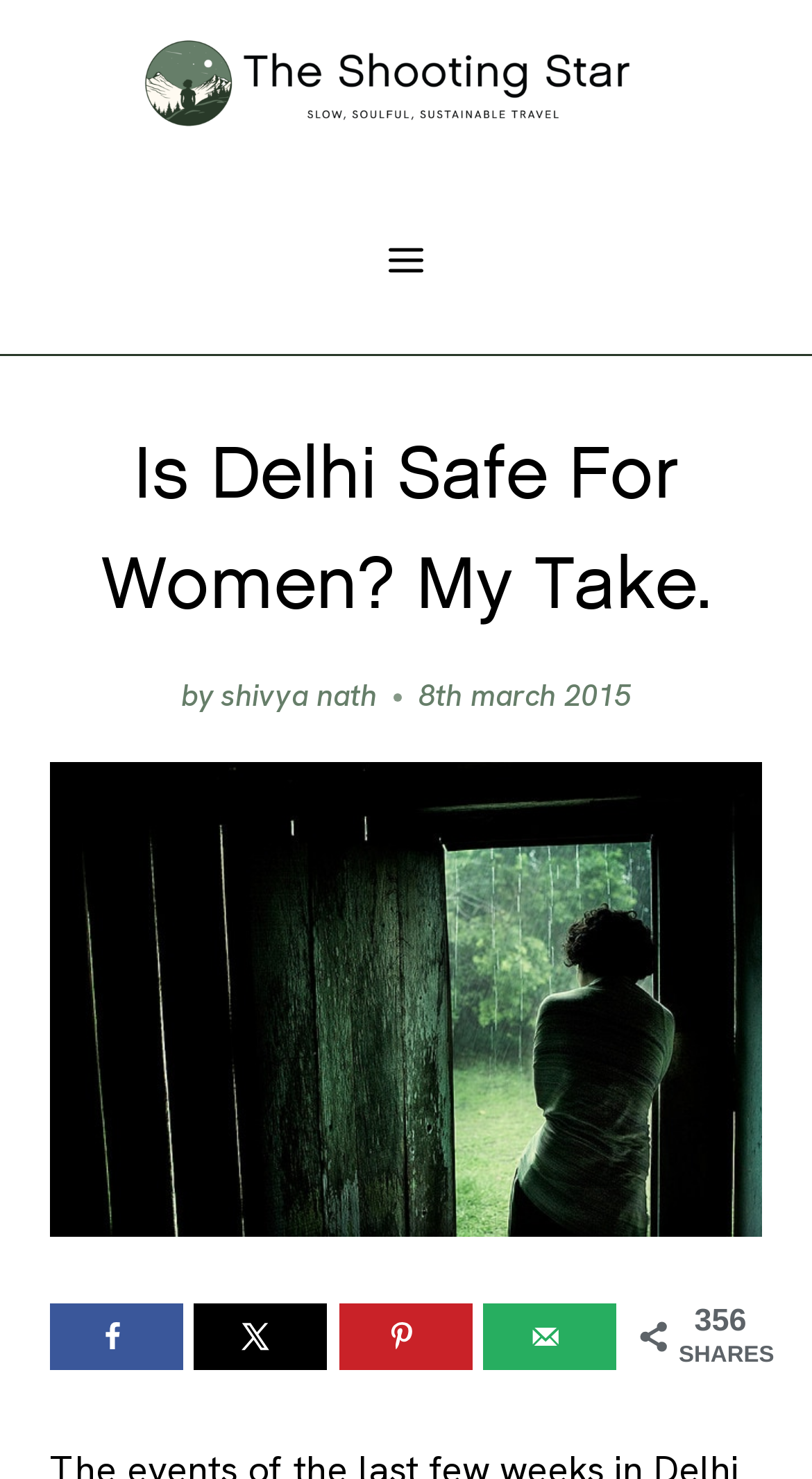What is the author's name of the article?
Please provide a comprehensive answer based on the contents of the image.

The author's name can be found in the header section of the webpage, where it is written 'by Shivya Nath'.